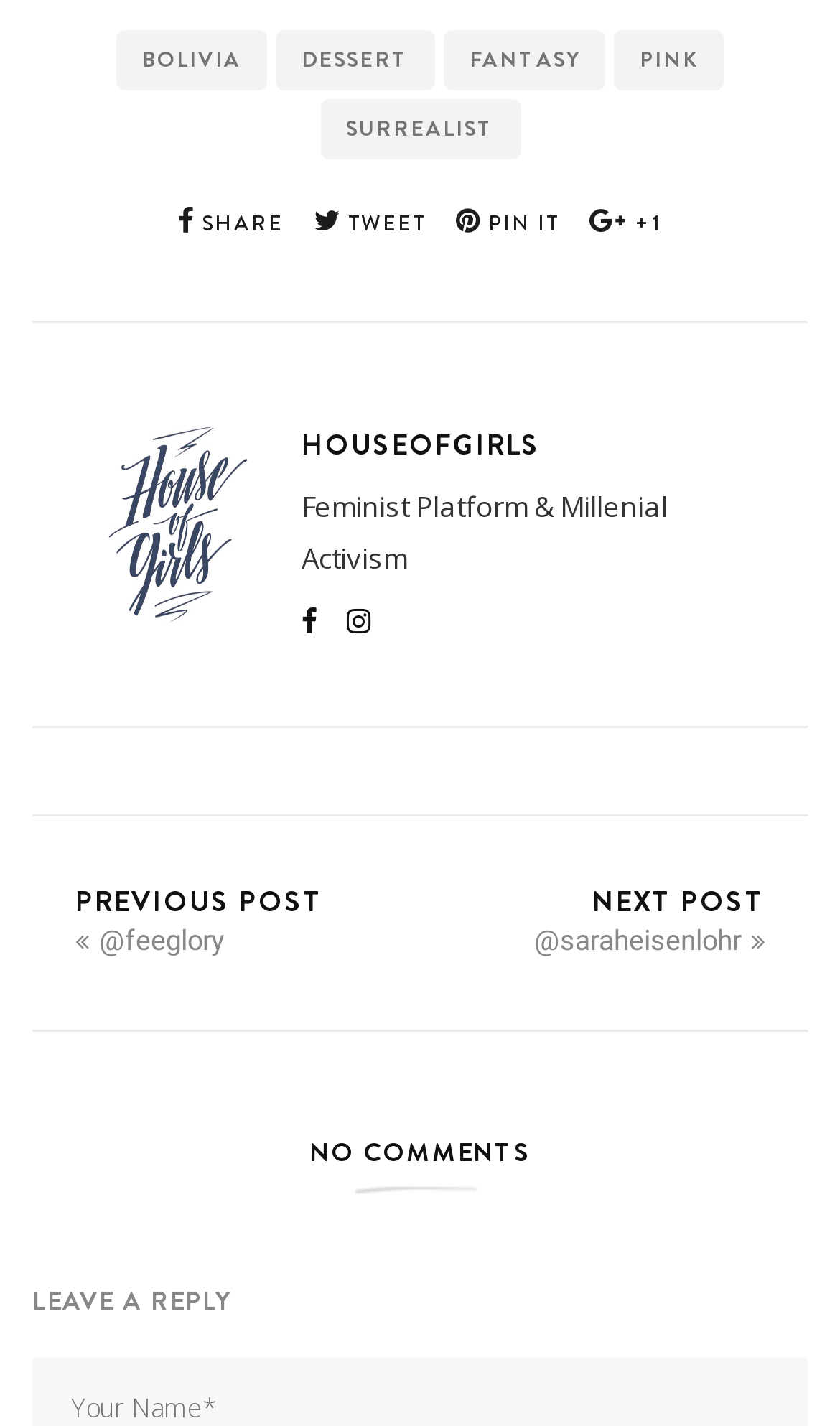What is the purpose of the platform?
Respond to the question with a single word or phrase according to the image.

Feminist Platform & Millenial Activism